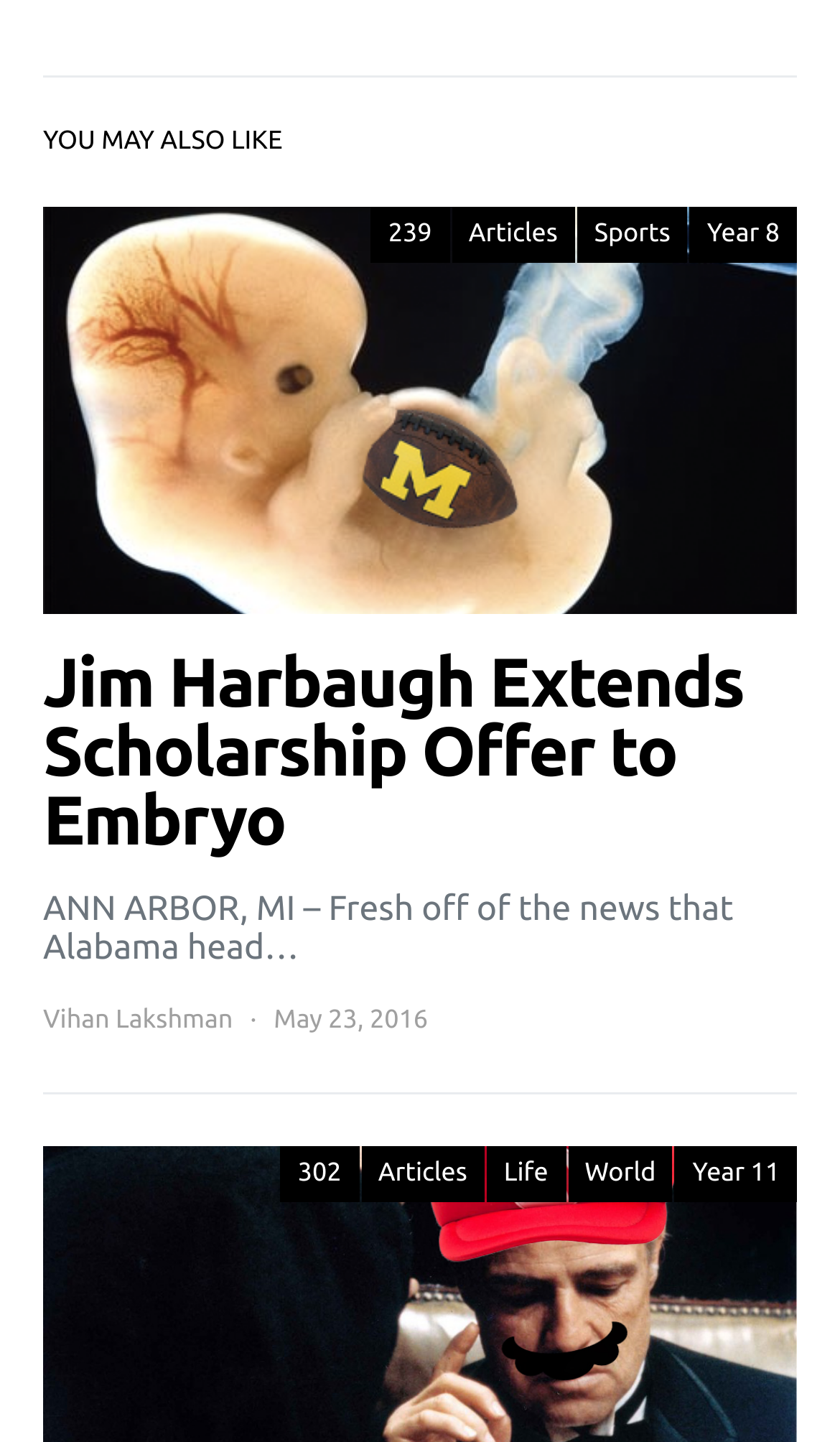Locate the bounding box coordinates of the item that should be clicked to fulfill the instruction: "explore articles in the Sports category".

[0.687, 0.143, 0.819, 0.182]